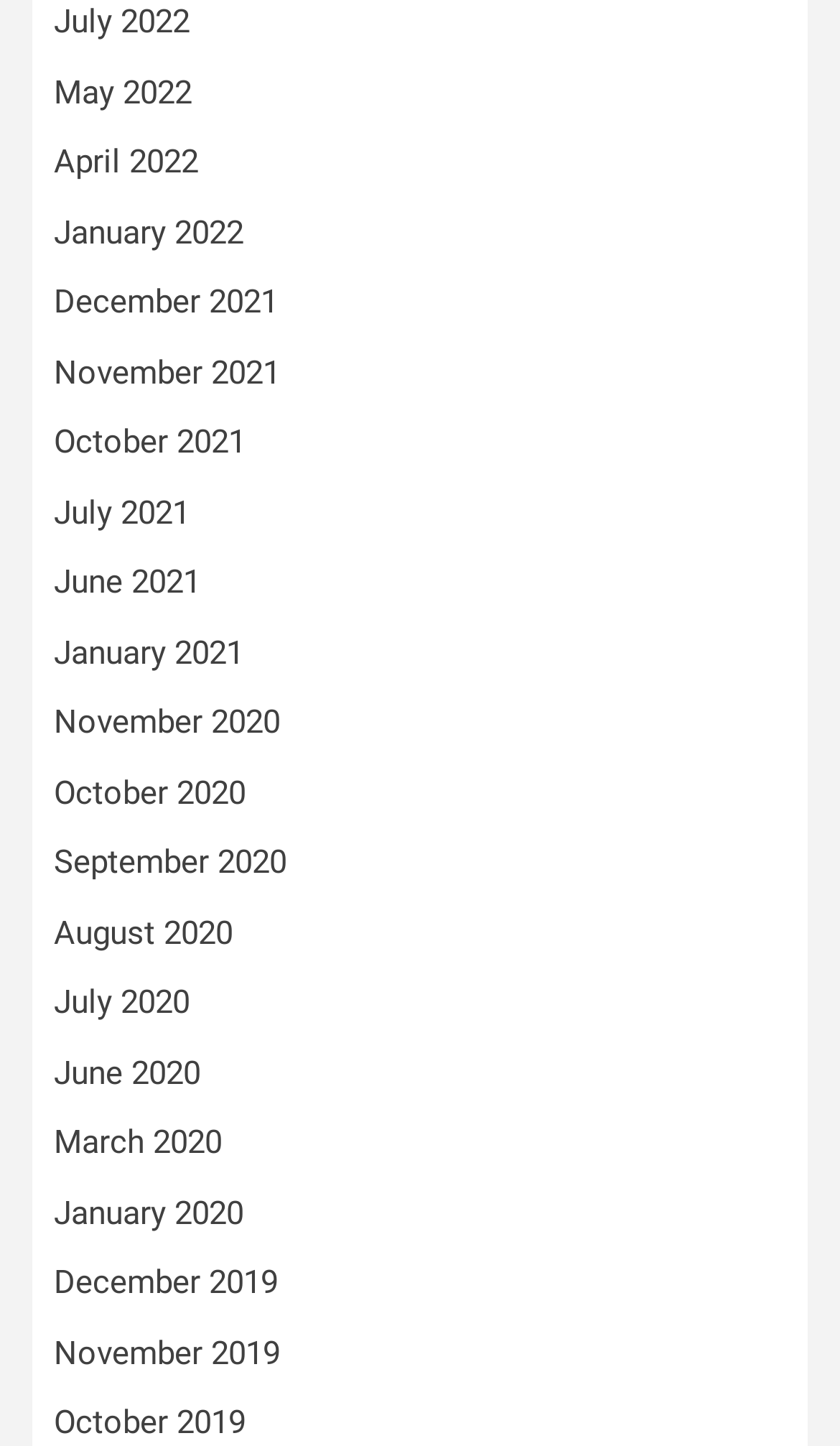Determine the bounding box coordinates of the clickable area required to perform the following instruction: "view July 2022". The coordinates should be represented as four float numbers between 0 and 1: [left, top, right, bottom].

[0.064, 0.002, 0.226, 0.028]